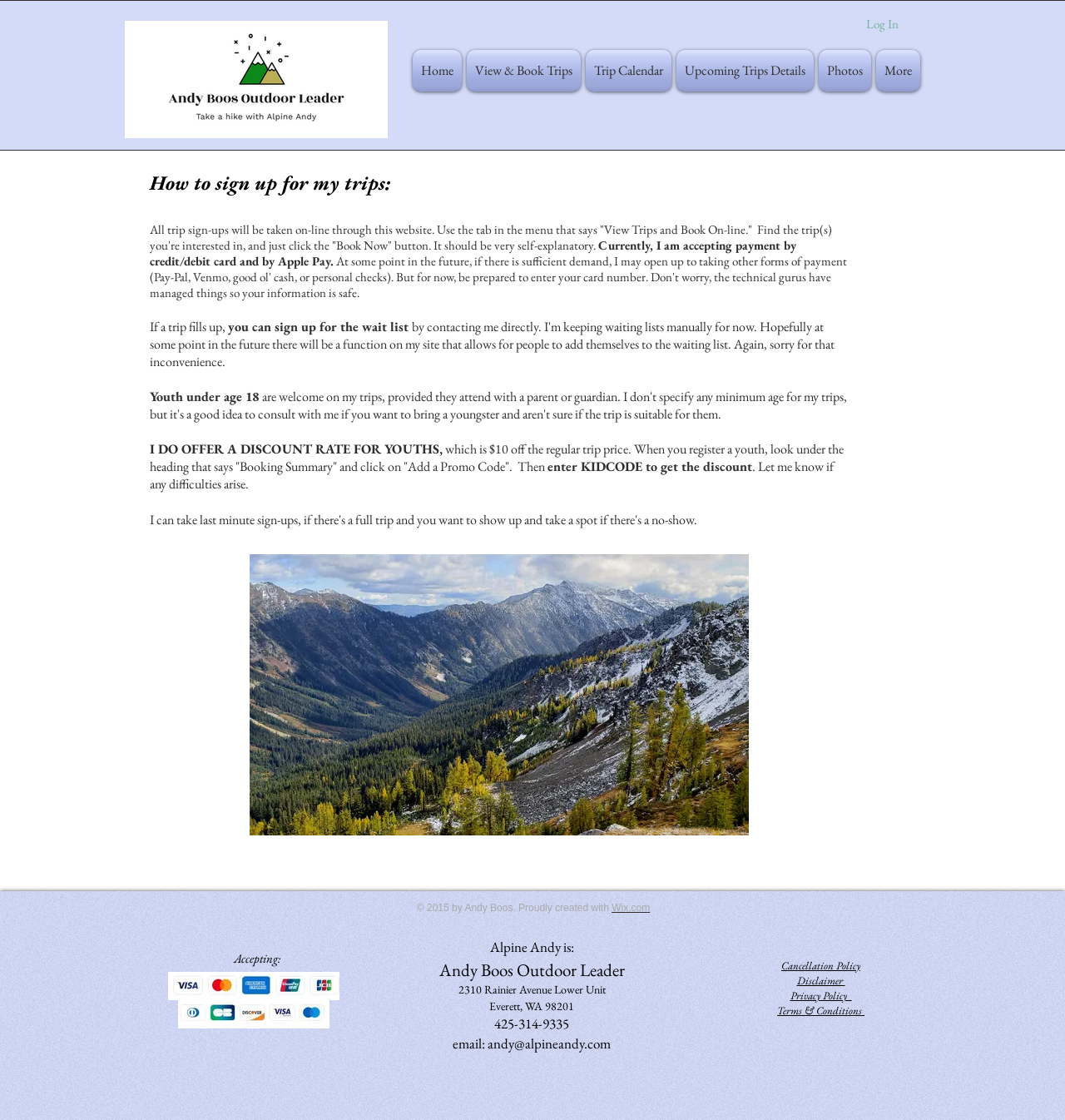Can you specify the bounding box coordinates of the area that needs to be clicked to fulfill the following instruction: "Click the Log In button"?

[0.802, 0.009, 0.855, 0.033]